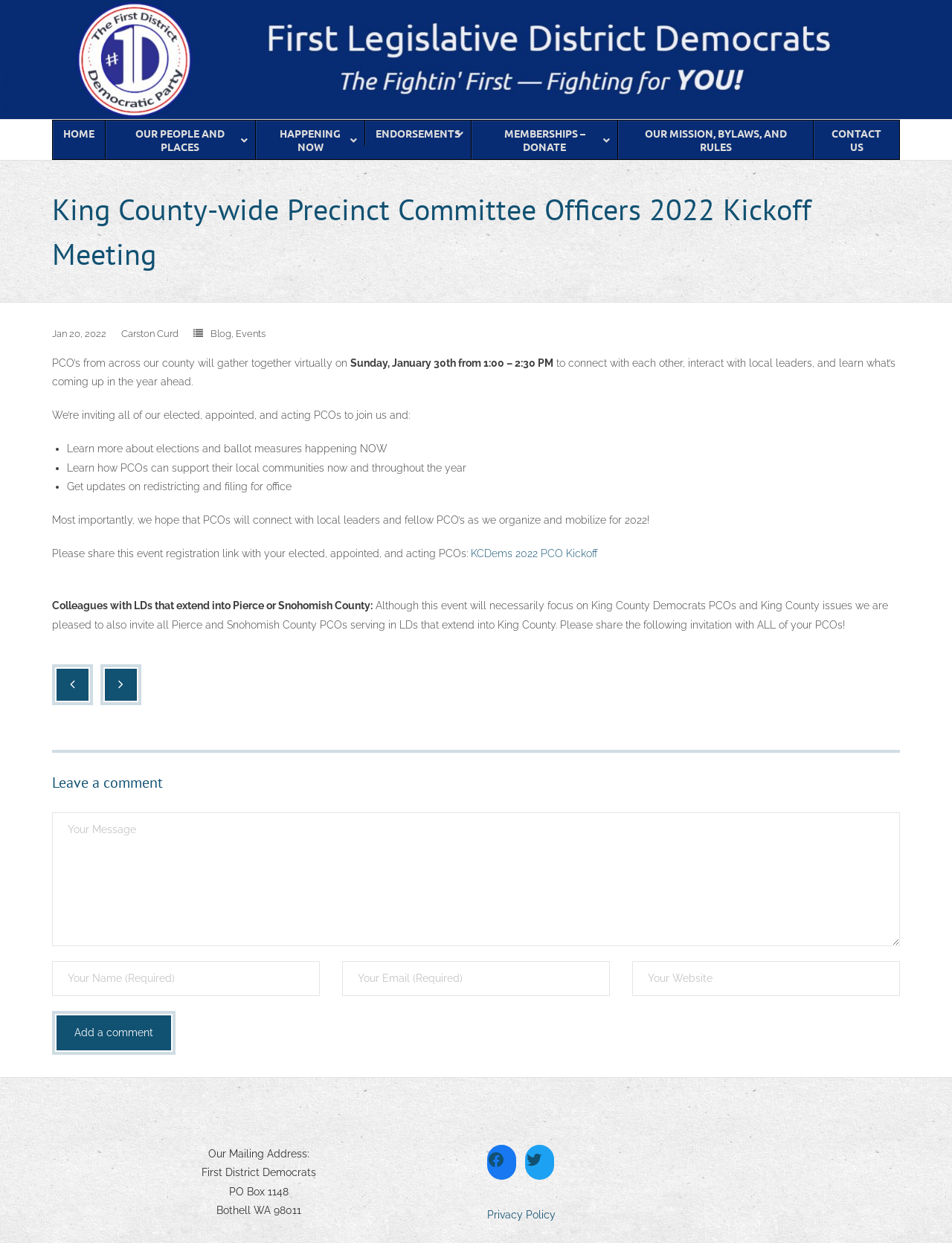From the webpage screenshot, predict the bounding box coordinates (top-left x, top-left y, bottom-right x, bottom-right y) for the UI element described here: Happening NOW

[0.268, 0.097, 0.383, 0.128]